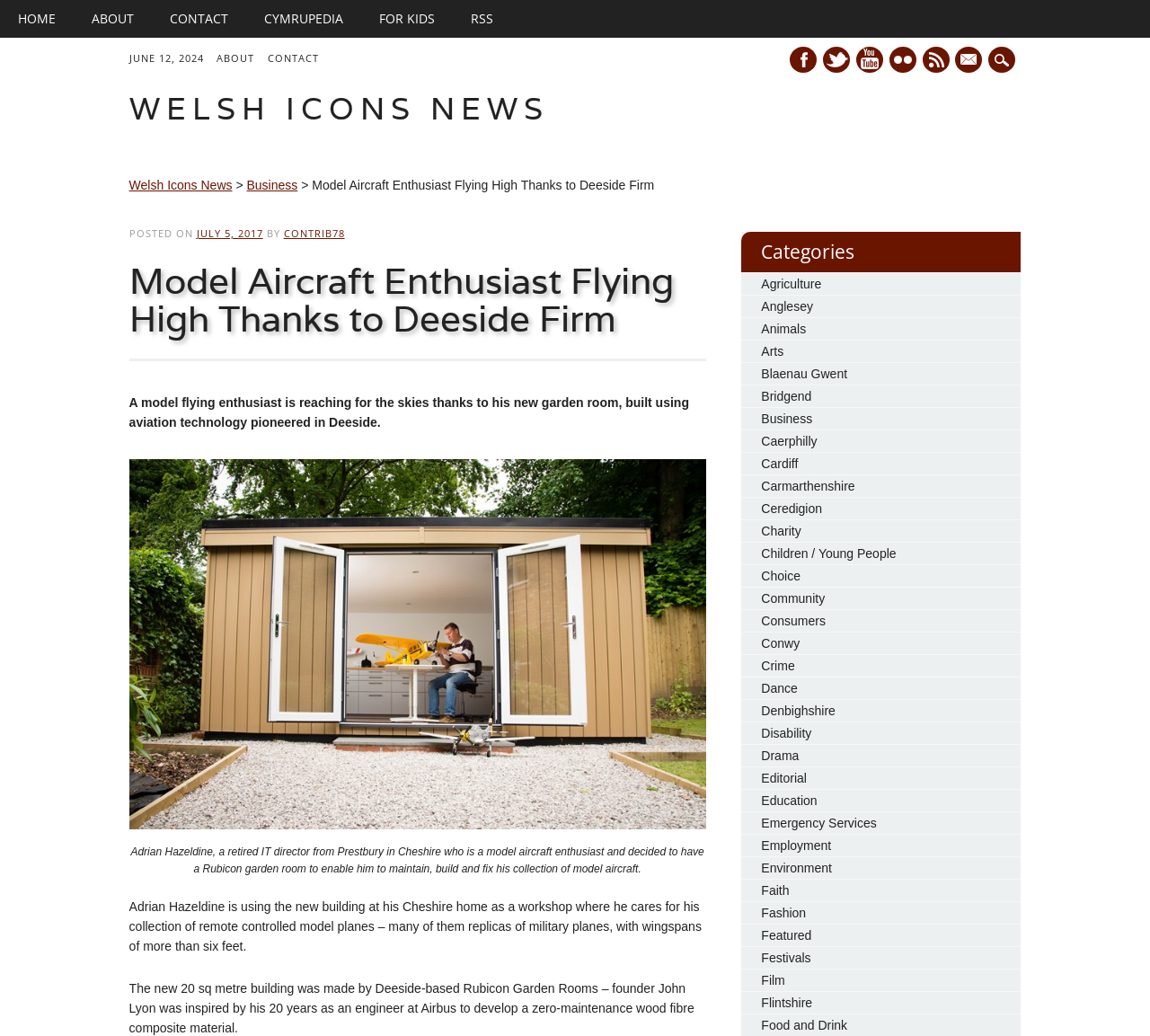Write a detailed summary of the webpage.

The webpage is about Welsh Icons News, with a focus on a specific news article about a model aircraft enthusiast who has built a garden room using aviation technology pioneered in Deeside. 

At the top of the page, there is a main menu with links to HOME, ABOUT, CONTACT, CYMRUPEDIA, FOR KIDS, and RSS. Below the main menu, there is a date "JUNE 12, 2024" and another set of links to ABOUT and CONTACT. 

On the top right side of the page, there are social media links to Facebook, Twitter, Youtube, Instagram, RSS, and E-mail. 

The main content of the page is divided into two sections. The first section has a heading "Model Aircraft Enthusiast Flying High Thanks to Deeside Firm" and a brief summary of the article. Below the summary, there is a link to "POSTED ON JULY 5, 2017" and a link to the author "CONTRIB78". 

The second section of the main content has a heading with the same title as the article and a brief introduction to the story. Below the introduction, there is an image related to the article, followed by three paragraphs of text describing the story in more detail. 

On the right side of the page, there is a section titled "Categories" with 30 links to different categories such as Agriculture, Anglesey, Animals, Arts, and so on.